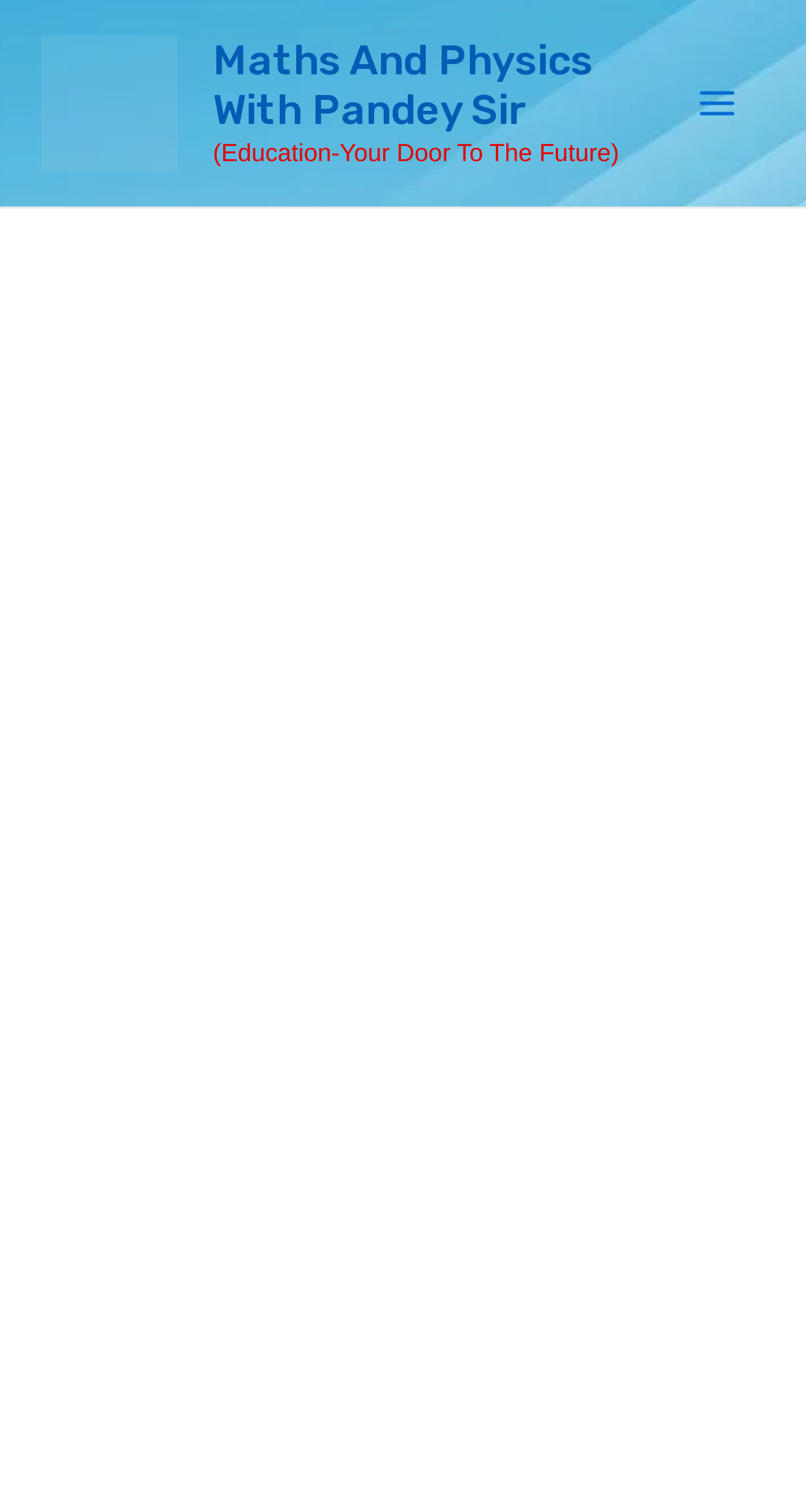Analyze the image and provide a detailed answer to the question: What type of content is available on the webpage?

The webpage appears to be providing educational content, specifically CBSE Class 10 Science questions, as indicated by the link and image elements at the top of the webpage.